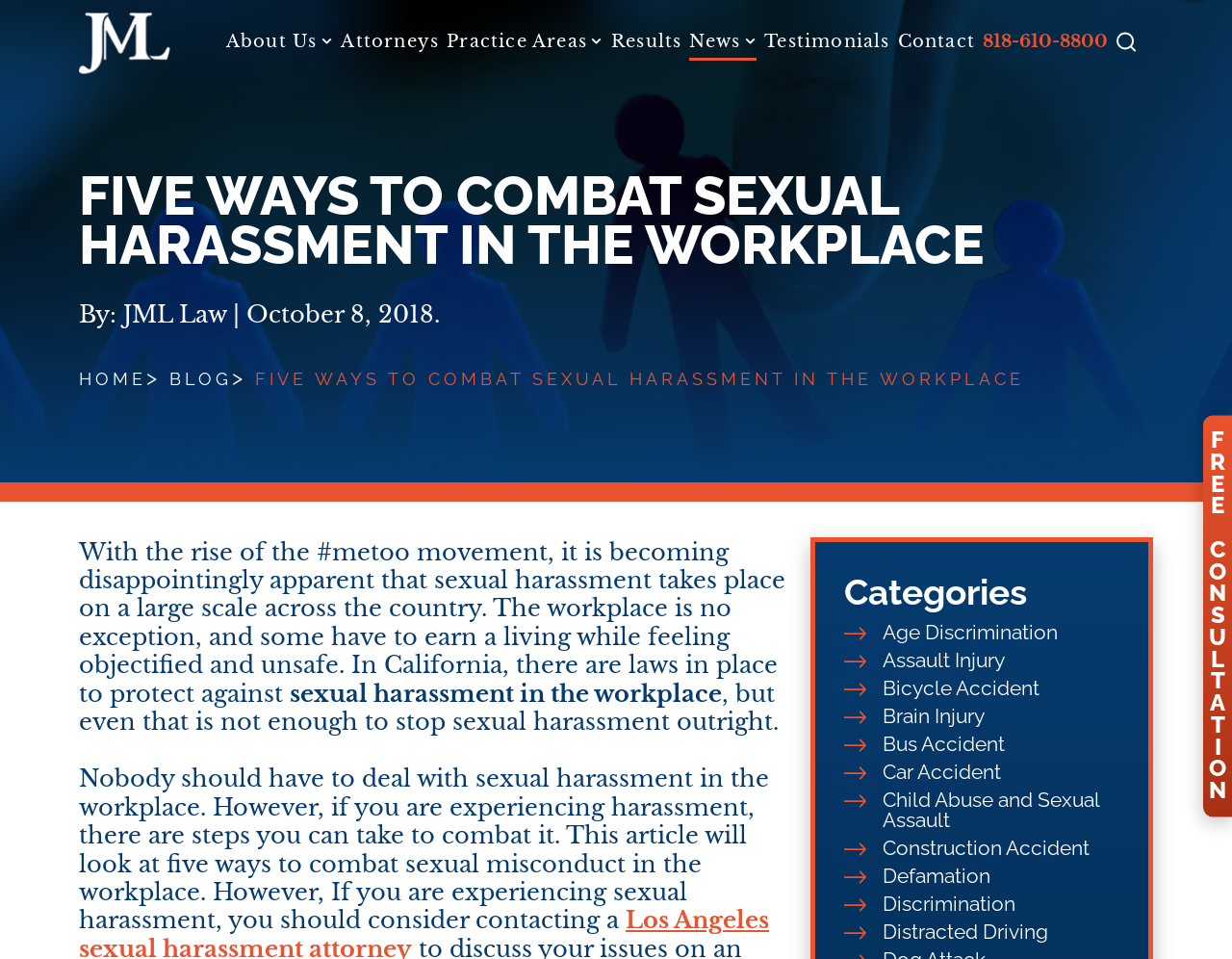What type of cases does the law firm handle?
Utilize the image to construct a detailed and well-explained answer.

By examining the links on the webpage, it is clear that the law firm handles various types of cases, including Employment Law, Personal Injury, and others.